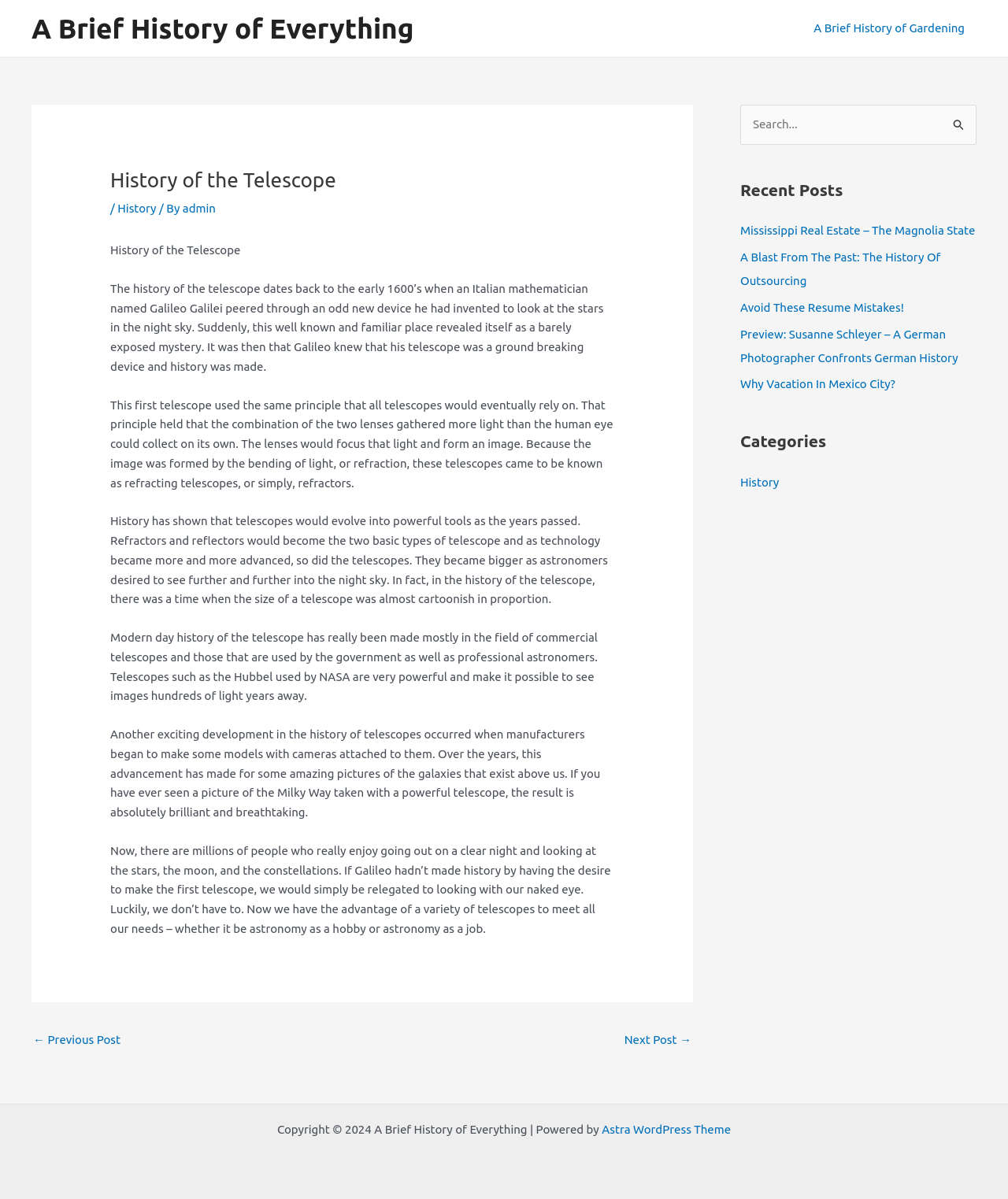Give a detailed overview of the webpage's appearance and contents.

The webpage is about the history of the telescope, with a brief overview of its development from the early 1600s to modern times. The main content area is divided into several sections, with a heading "History of the Telescope" at the top. Below the heading, there is a brief introduction to the history of the telescope, followed by several paragraphs of text that describe the evolution of telescopes over time.

To the top left of the main content area, there is a link to "A Brief History of Everything", which appears to be the title of the website. Above the main content area, there is a navigation menu with a link to "A Brief History of Gardening". On the top right side of the page, there is a search bar with a button to submit a search query.

Below the main content area, there are three sections: "Post navigation", "Recent Posts", and "Categories". The "Post navigation" section has links to the previous and next posts. The "Recent Posts" section lists five recent posts with links to each one, and the "Categories" section has a single link to the "History" category.

At the very bottom of the page, there is a copyright notice with a link to the "Astra WordPress Theme". There is also an image of a search icon next to the search button.